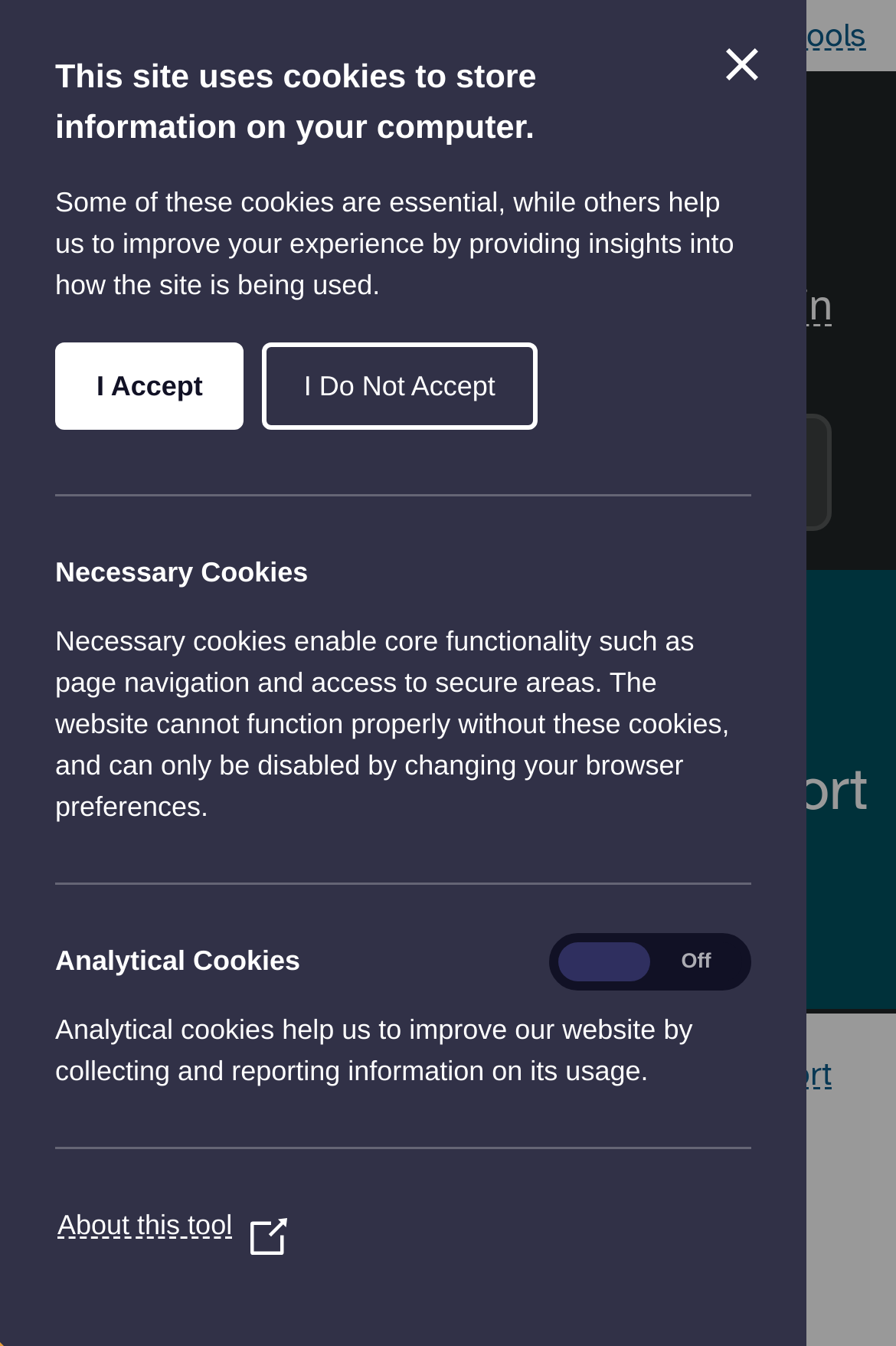Bounding box coordinates are specified in the format (top-left x, top-left y, bottom-right x, bottom-right y). All values are floating point numbers bounded between 0 and 1. Please provide the bounding box coordinate of the region this sentence describes: Latest news

[0.09, 0.008, 0.29, 0.042]